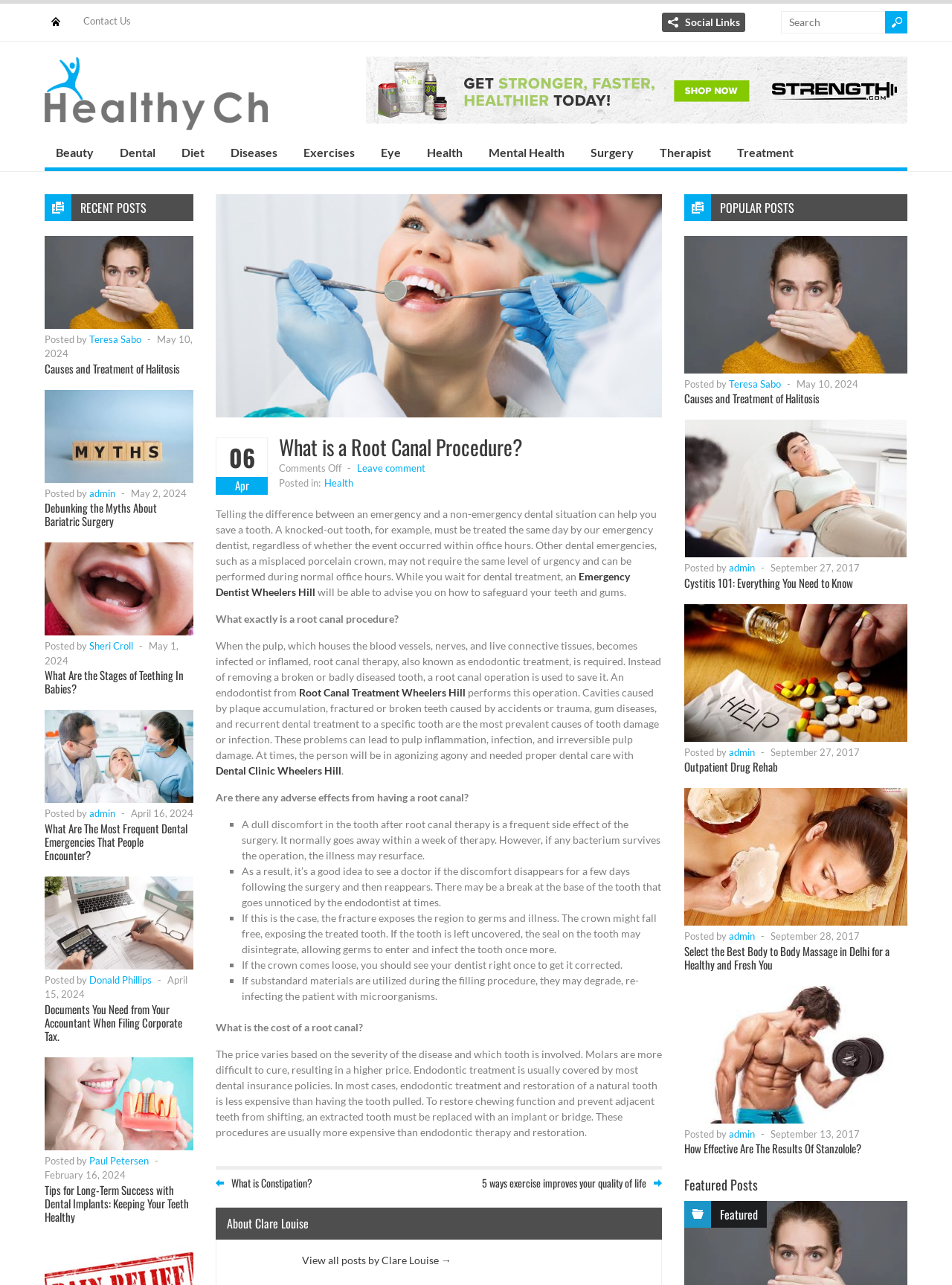Respond to the question with just a single word or phrase: 
What is the purpose of a root canal operation?

To save a tooth